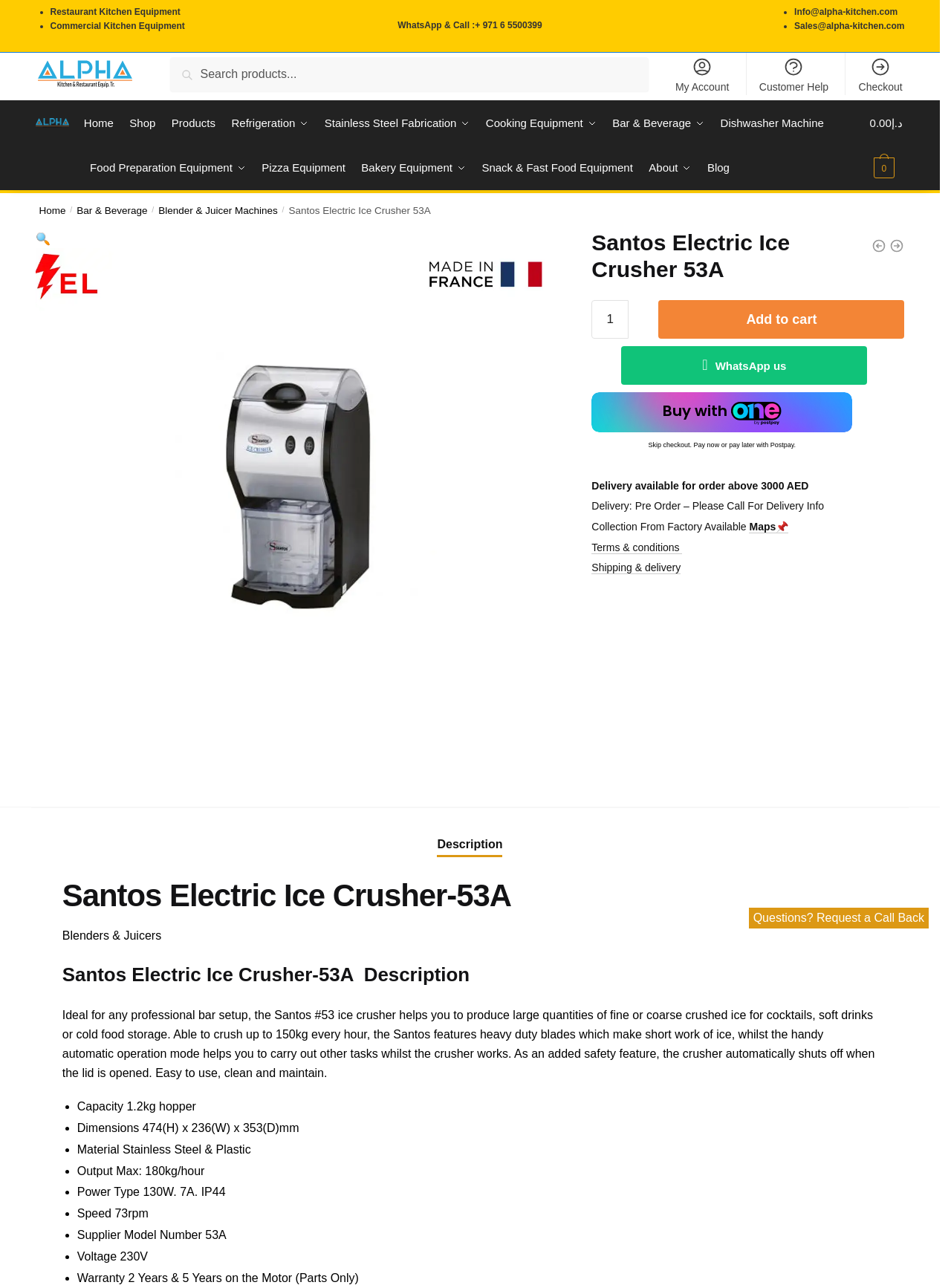What is the name of the product?
Using the information from the image, provide a comprehensive answer to the question.

I found the answer by looking at the breadcrumb navigation section, where it says 'Santos Electric Ice Crusher 53A'. This is also confirmed by the heading 'Santos Electric Ice Crusher-53A' in the description tab.